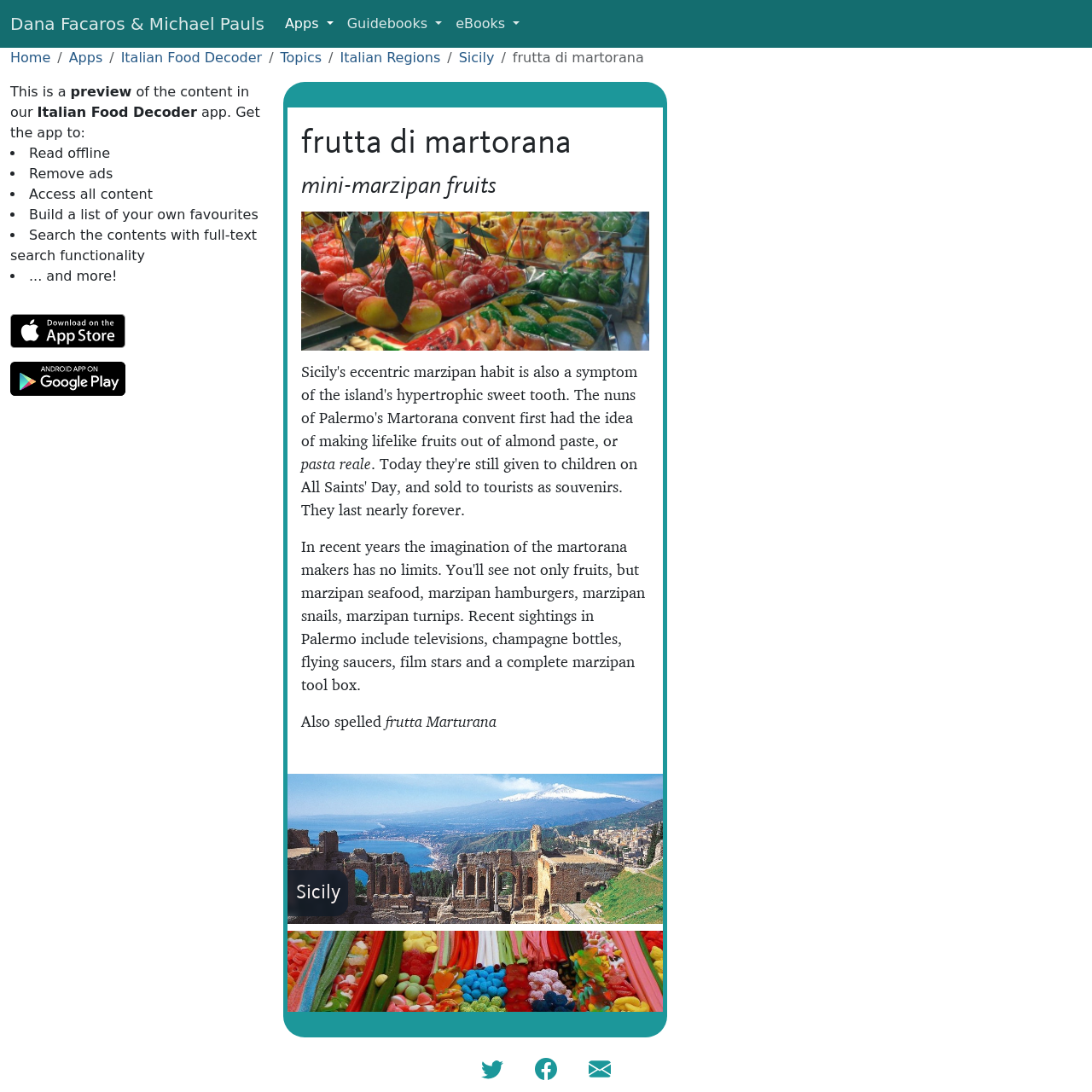Using the information in the image, give a detailed answer to the following question: What is the alternative spelling of 'frutta di martorana' mentioned on this webpage?

I found the answer by reading the text on the webpage, which mentions 'Also spelled' followed by 'frutta Marturana', indicating that this is an alternative spelling of 'frutta di martorana'.